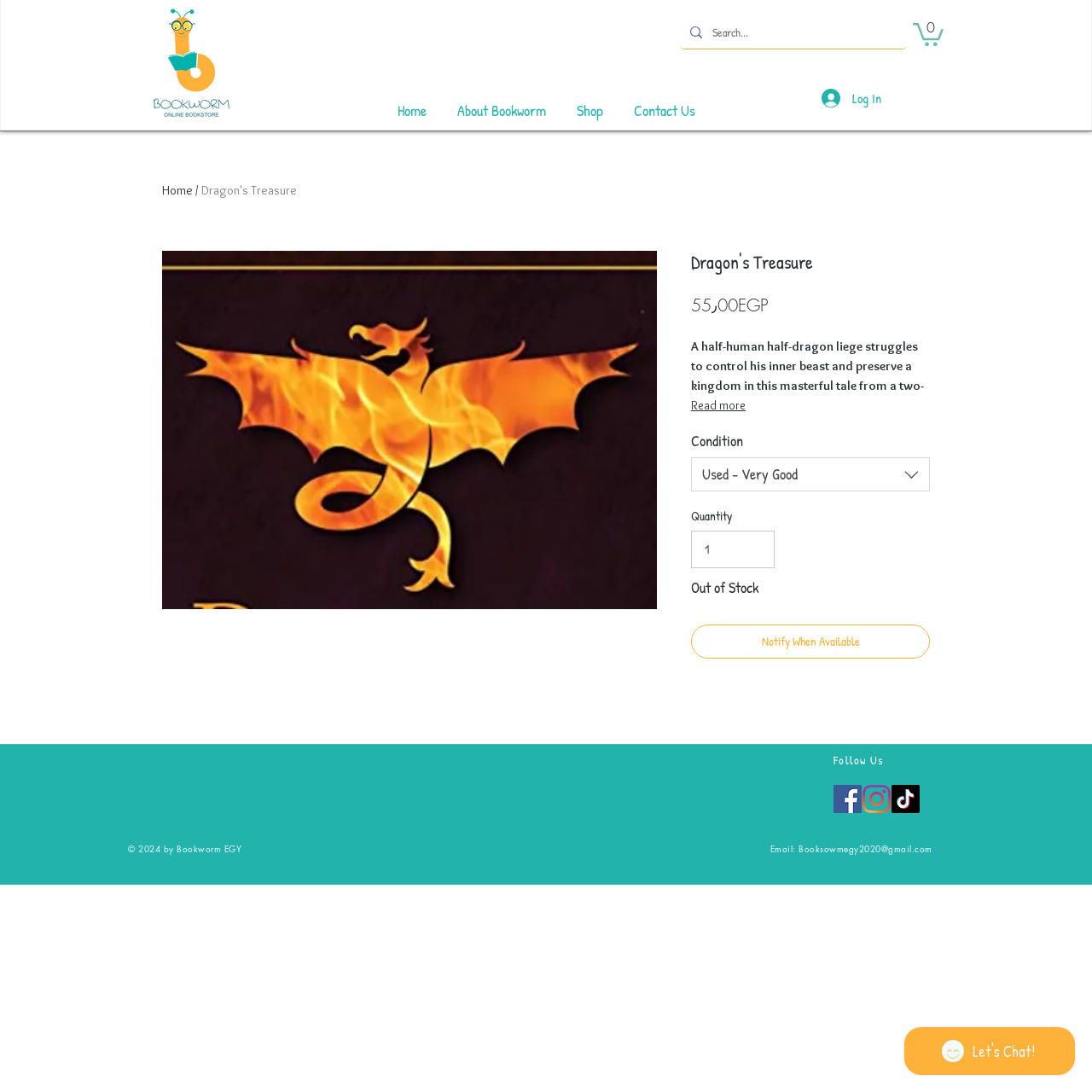Provide a single word or phrase to answer the given question: 
What is the current quantity of the book 'Dragon's Treasure' in stock?

Out of Stock